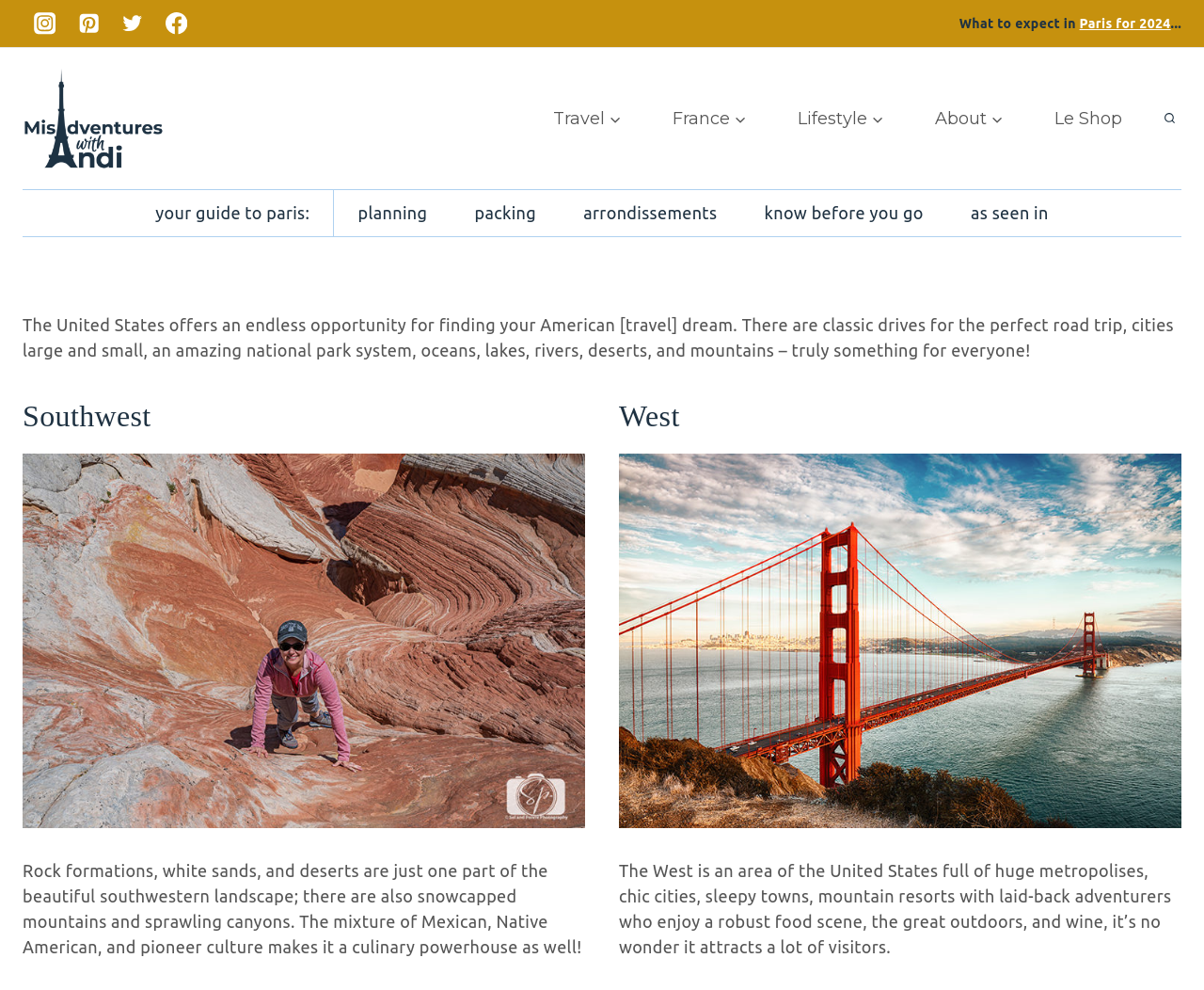Can you look at the image and give a comprehensive answer to the question:
How many regions are described in the webpage?

I read the webpage content and found that there are two regions described, which are the Southwest and the West, each with its own description and image.